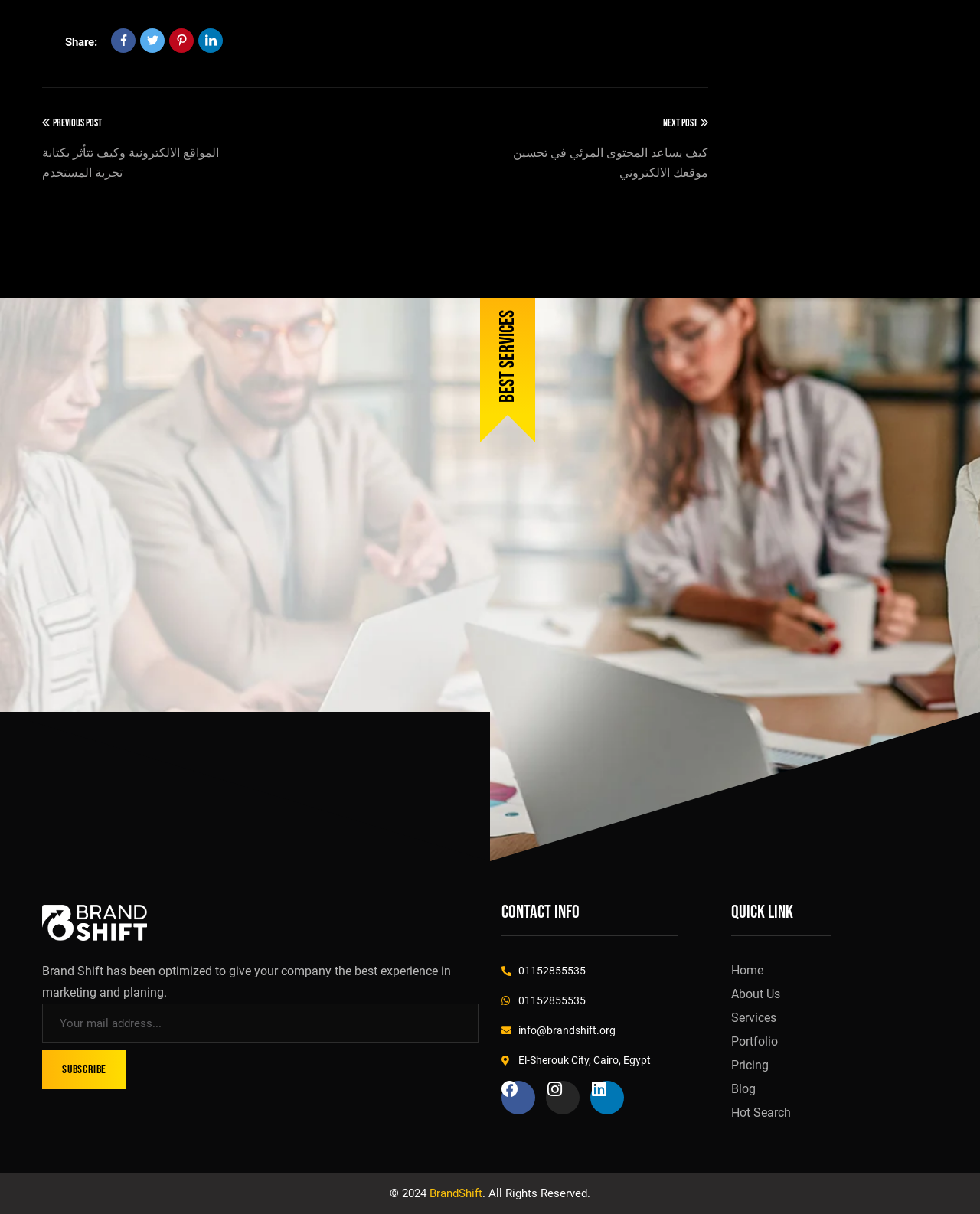Please identify the bounding box coordinates of the element's region that needs to be clicked to fulfill the following instruction: "Visit the About Us page". The bounding box coordinates should consist of four float numbers between 0 and 1, i.e., [left, top, right, bottom].

[0.746, 0.813, 0.796, 0.825]